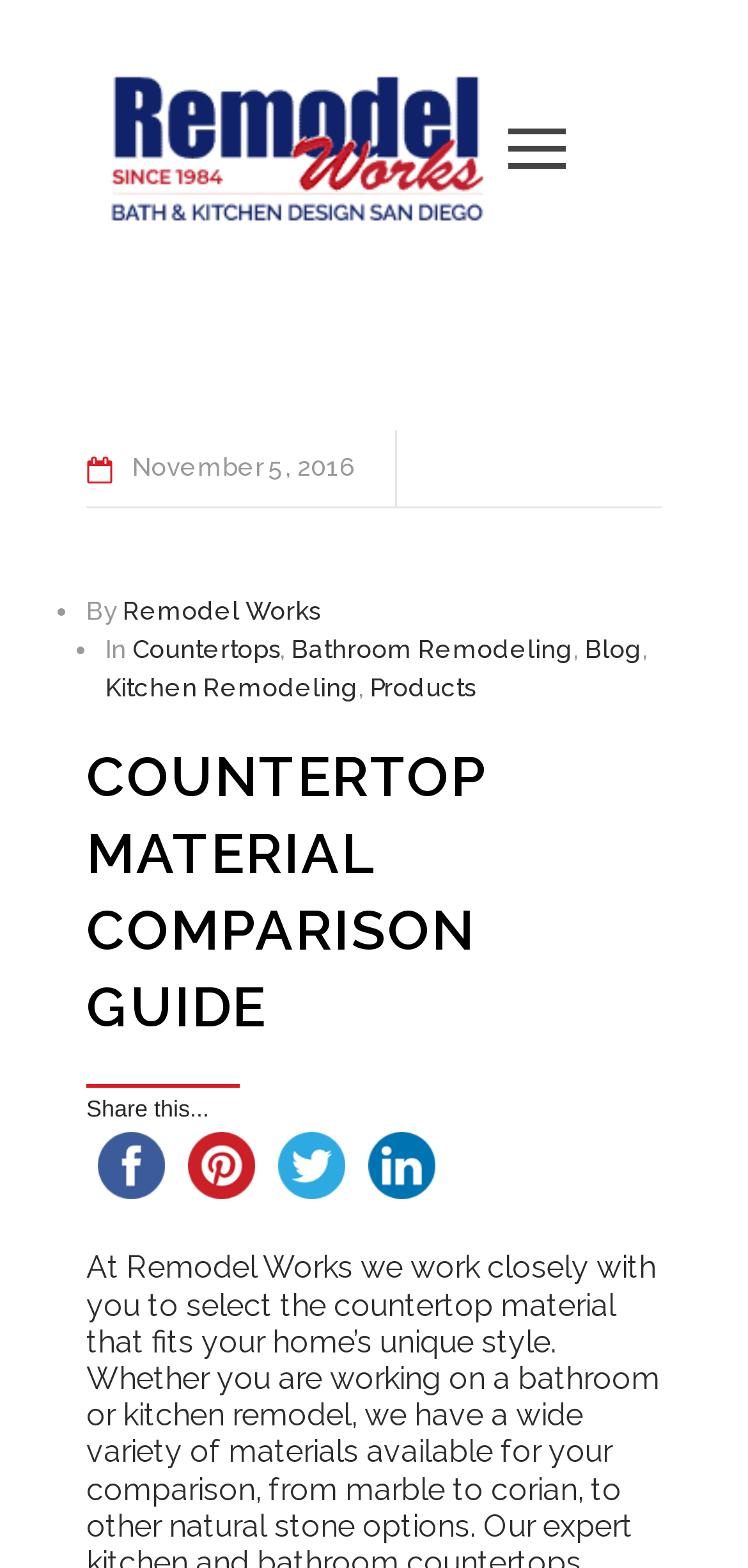Determine the heading of the webpage and extract its text content.

COUNTERTOP MATERIAL COMPARISON GUIDE